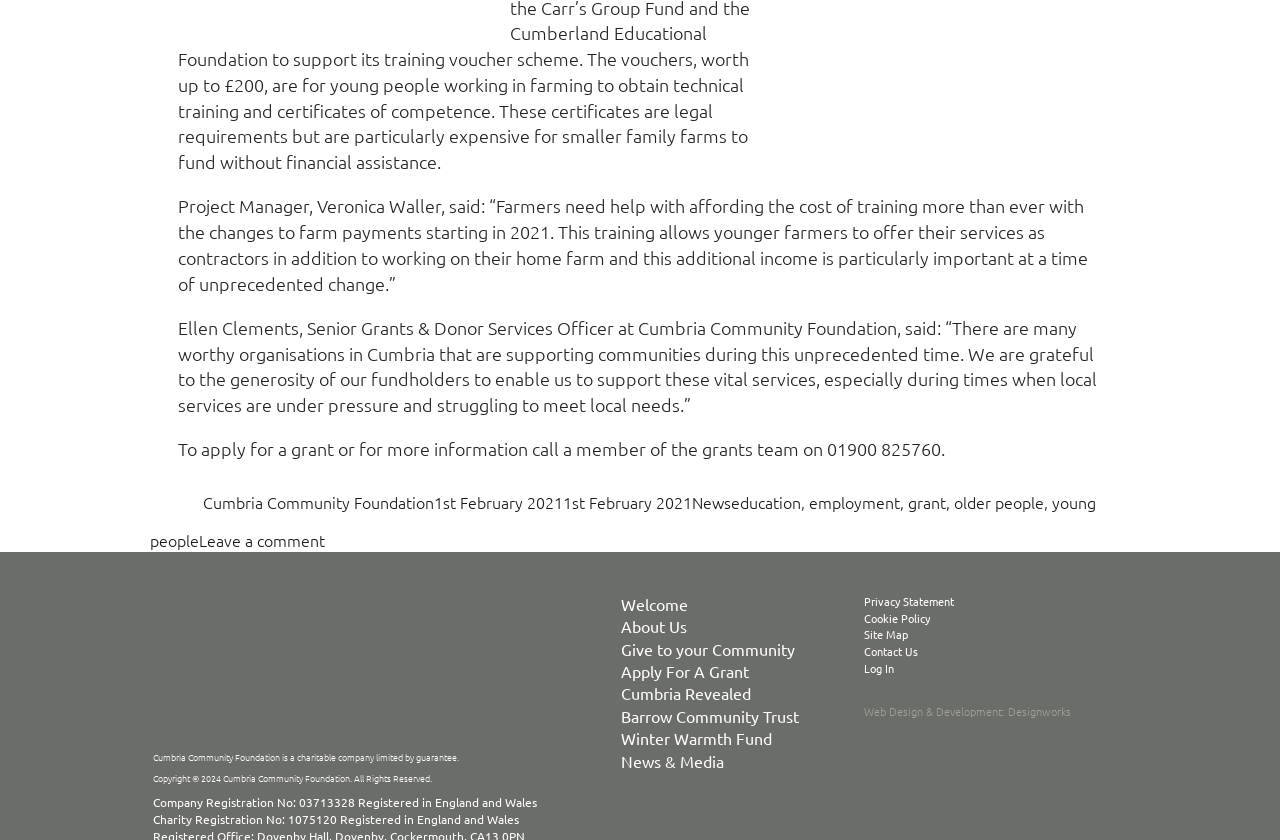Using the webpage screenshot and the element description See all lab details, determine the bounding box coordinates. Specify the coordinates in the format (top-left x, top-left y, bottom-right x, bottom-right y) with values ranging from 0 to 1.

None